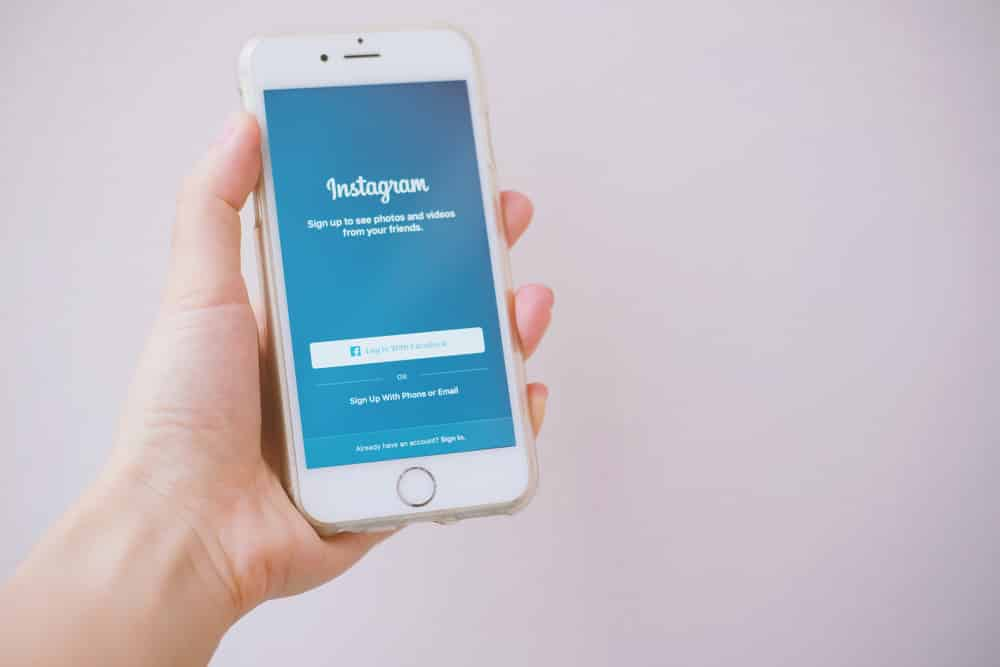What are the options to log in to Instagram?
Provide an in-depth and detailed explanation in response to the question.

The Instagram login screen displayed on the smartphone shows options to log in using Facebook, sign up with a phone number, or sign up with an email, providing users with multiple ways to access the platform.